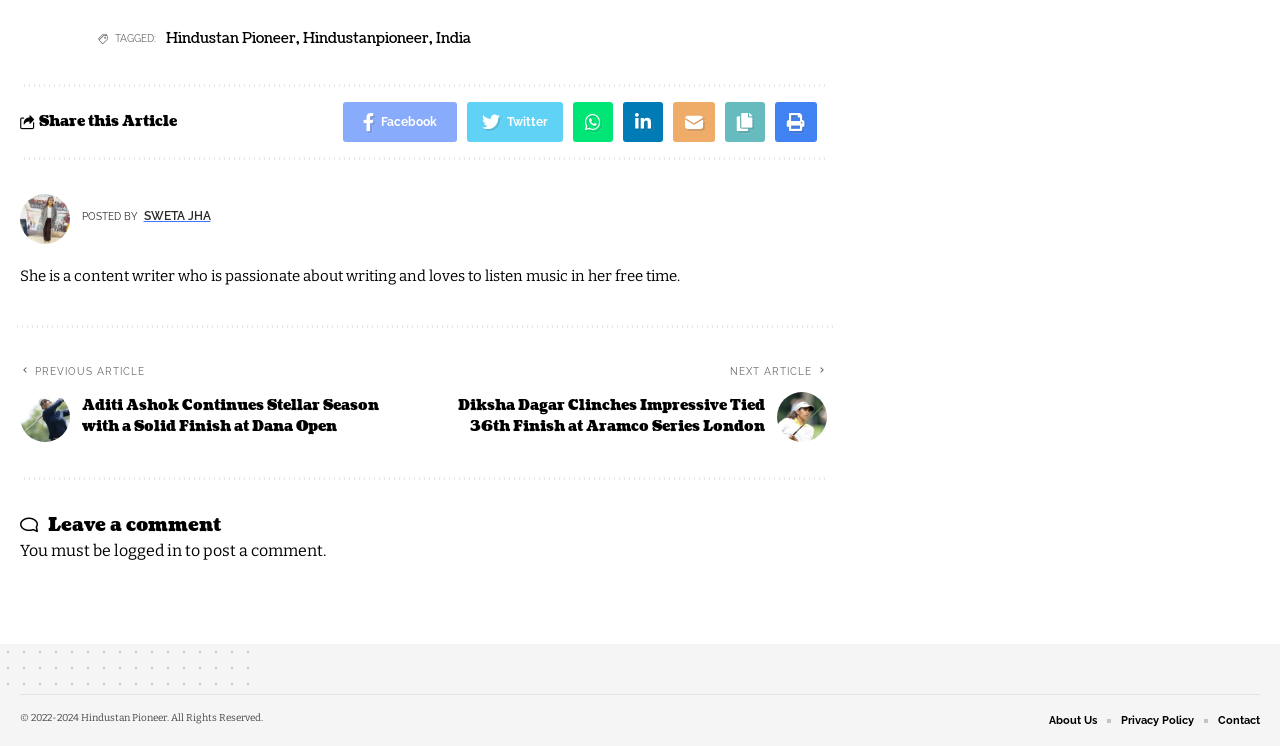Can you find the bounding box coordinates for the element to click on to achieve the instruction: "Log in to post a comment"?

[0.089, 0.725, 0.142, 0.751]